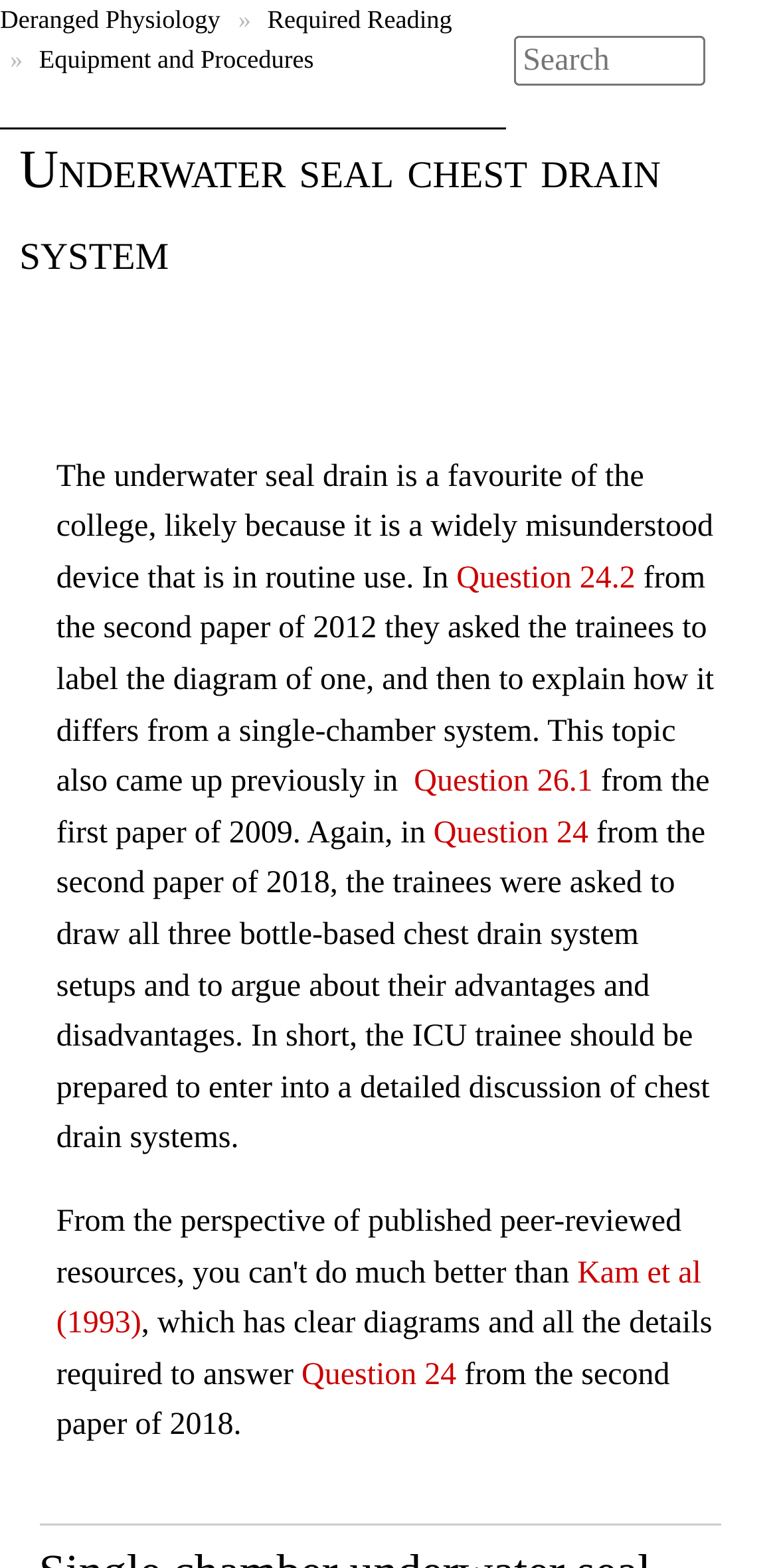Determine the bounding box coordinates for the element that should be clicked to follow this instruction: "Read about Equipment and Procedures". The coordinates should be given as four float numbers between 0 and 1, in the format [left, top, right, bottom].

[0.05, 0.029, 0.404, 0.047]